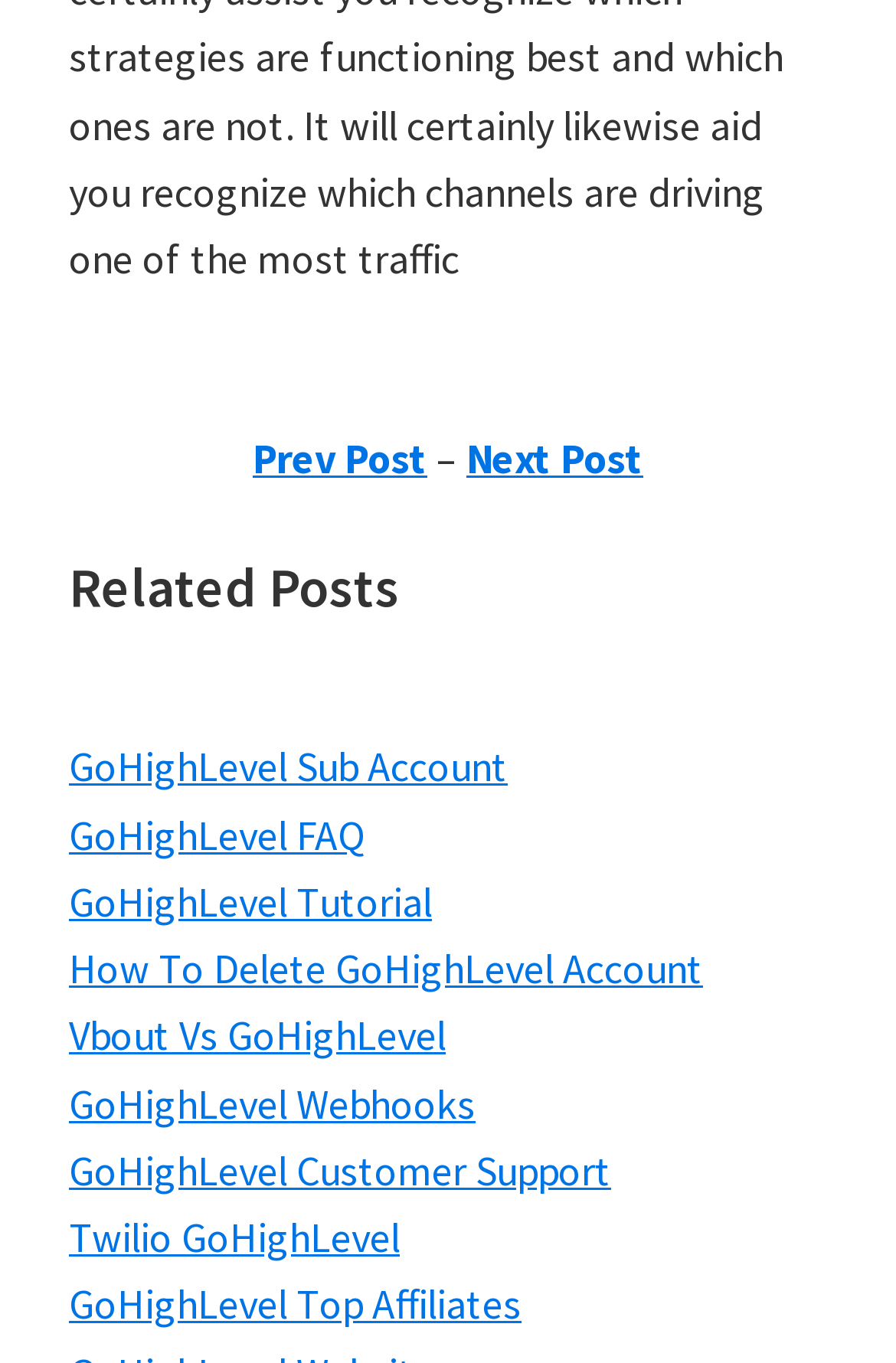How many links are there in the webpage?
Using the image, provide a concise answer in one word or a short phrase.

11